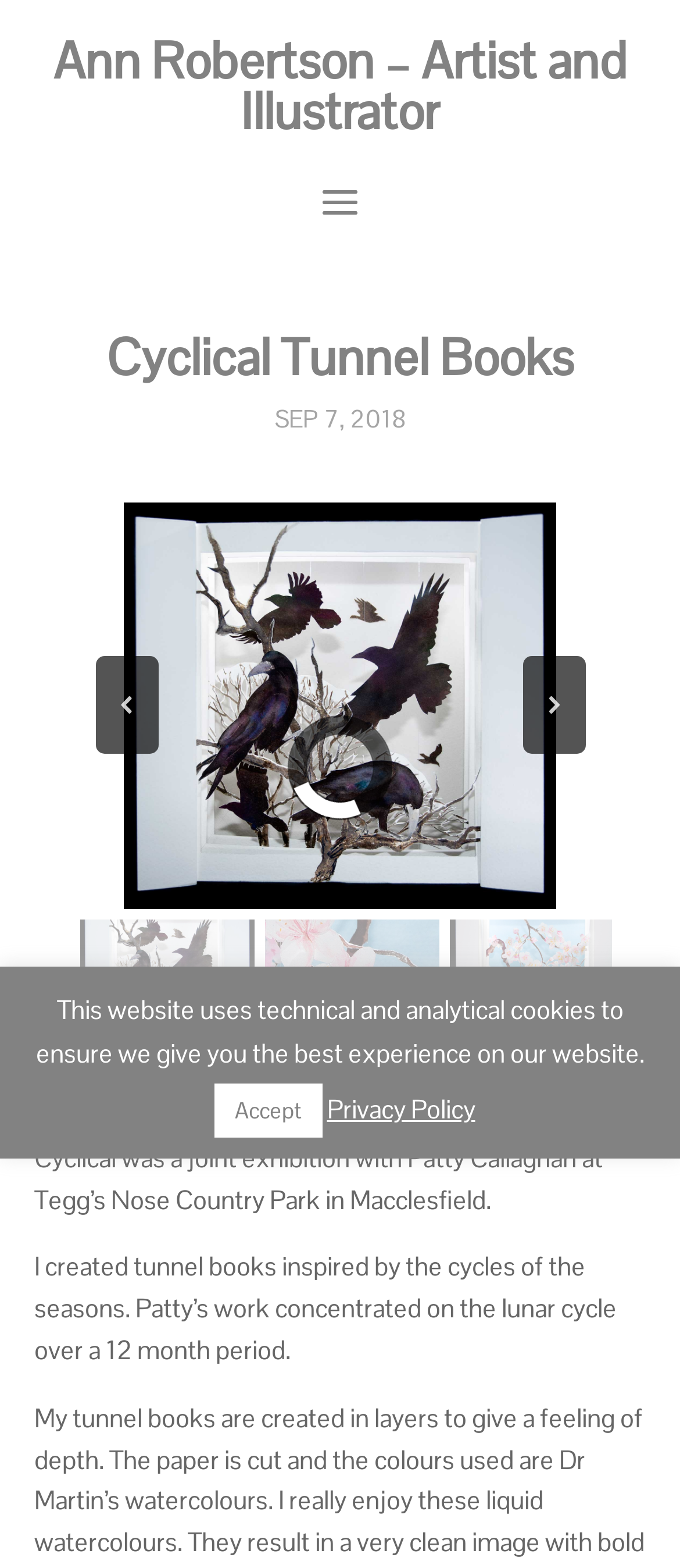Answer the question below using just one word or a short phrase: 
What is the date of the exhibition?

SEP 7, 2018